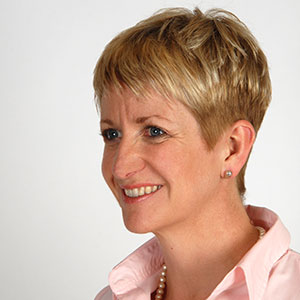How many years of experience does Lynwen have in senior HR roles?
Refer to the image and provide a one-word or short phrase answer.

Over 20 years